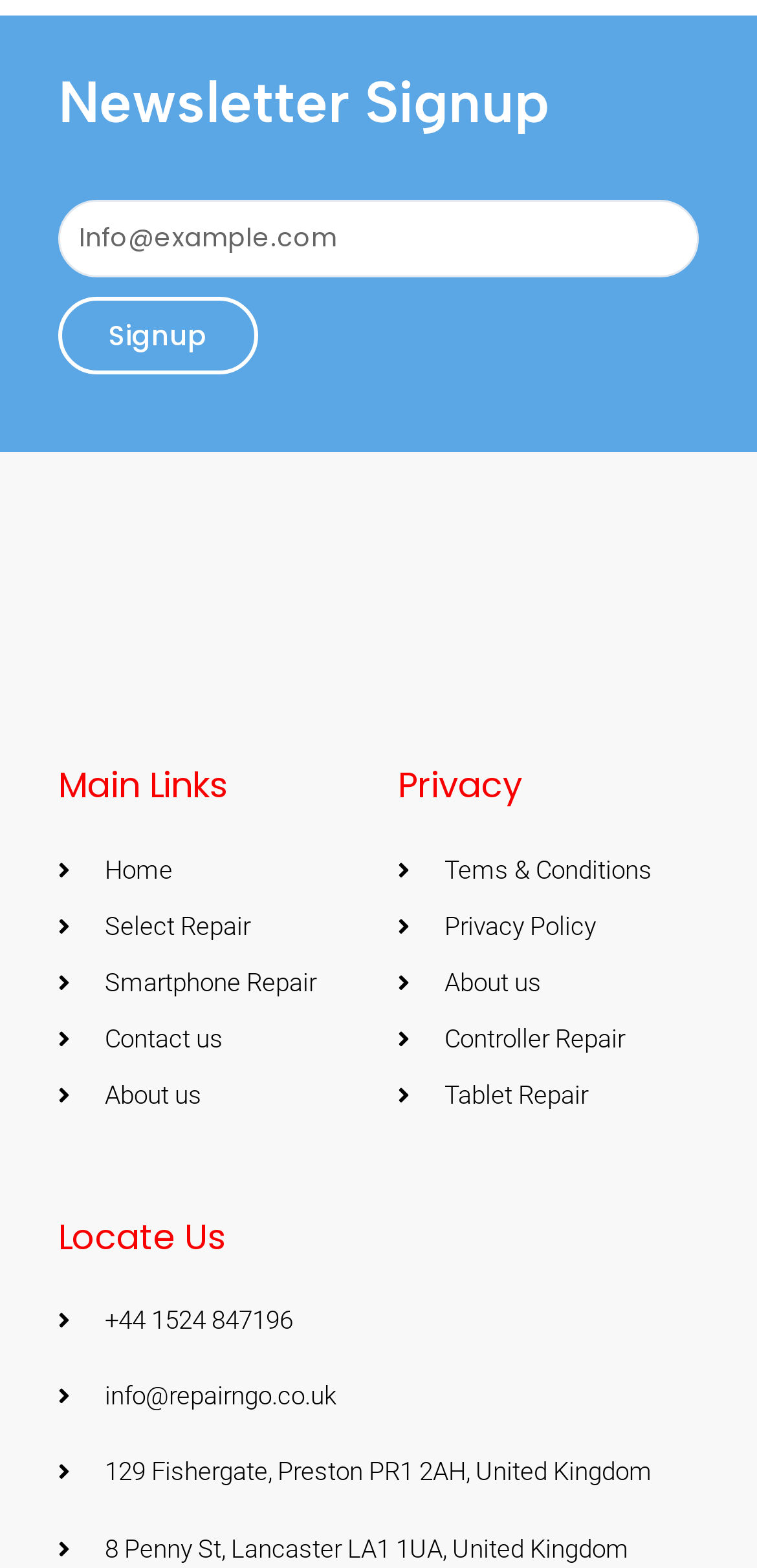Please identify the bounding box coordinates of the clickable area that will fulfill the following instruction: "Call the phone number". The coordinates should be in the format of four float numbers between 0 and 1, i.e., [left, top, right, bottom].

[0.077, 0.828, 0.923, 0.858]